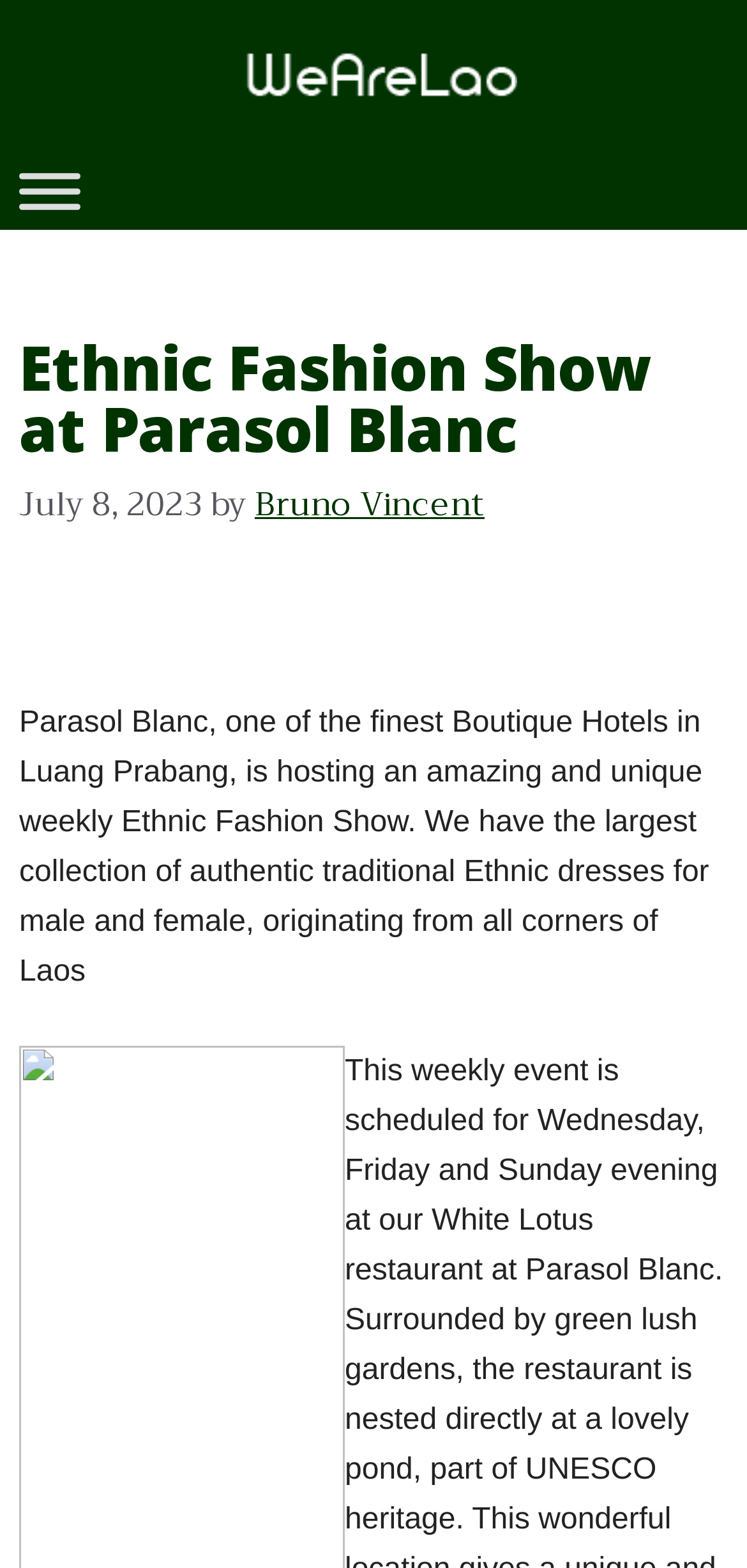What is the location of the hotel hosting the Ethnic Fashion Show?
Deliver a detailed and extensive answer to the question.

I found the answer by looking at the text that describes the hotel, which mentions 'Parasol Blanc, one of the finest Boutique Hotels in Luang Prabang'.